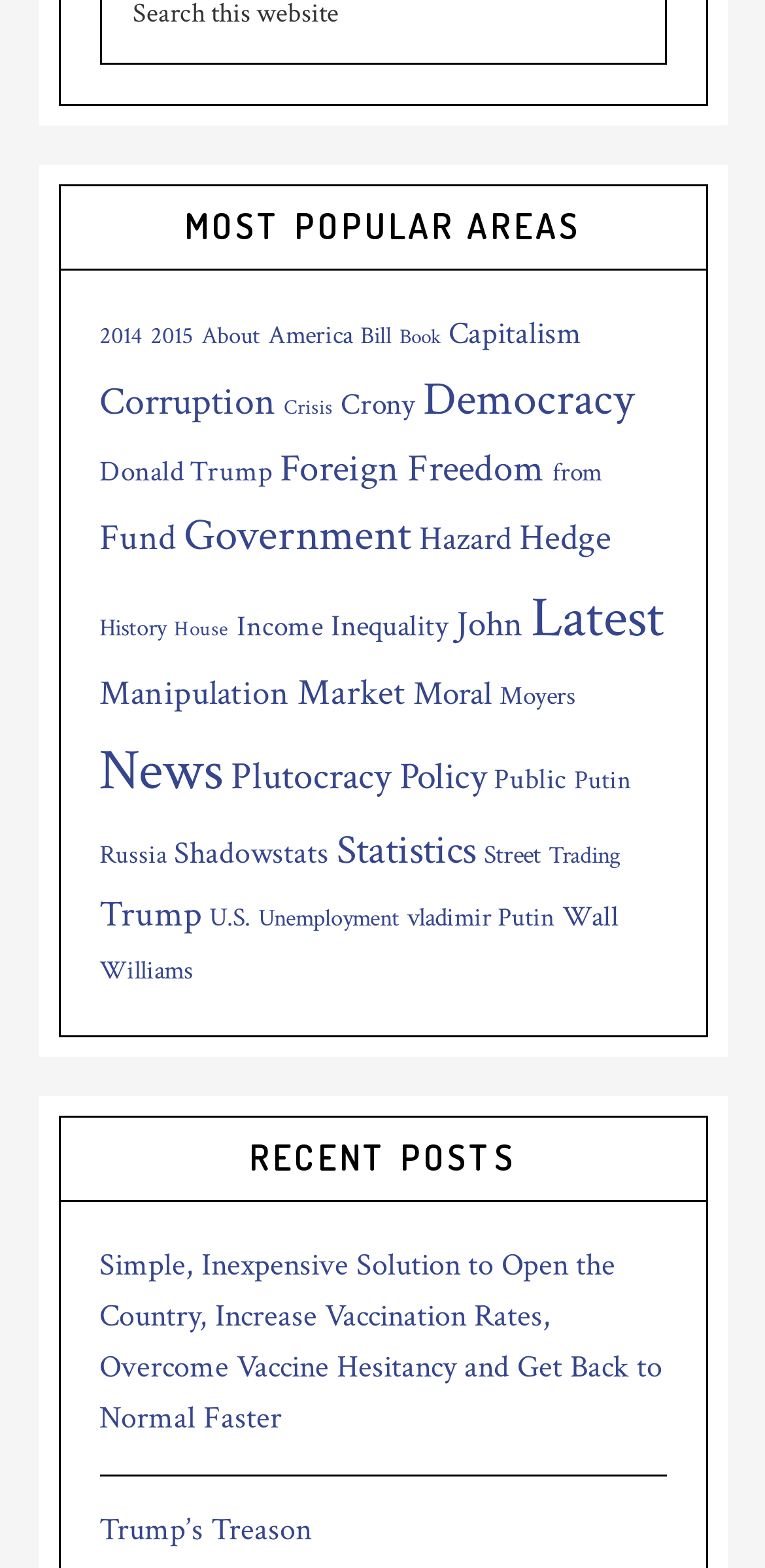Please specify the coordinates of the bounding box for the element that should be clicked to carry out this instruction: "Click on the 'MOST POPULAR AREAS' heading". The coordinates must be four float numbers between 0 and 1, formatted as [left, top, right, bottom].

[0.078, 0.119, 0.922, 0.173]